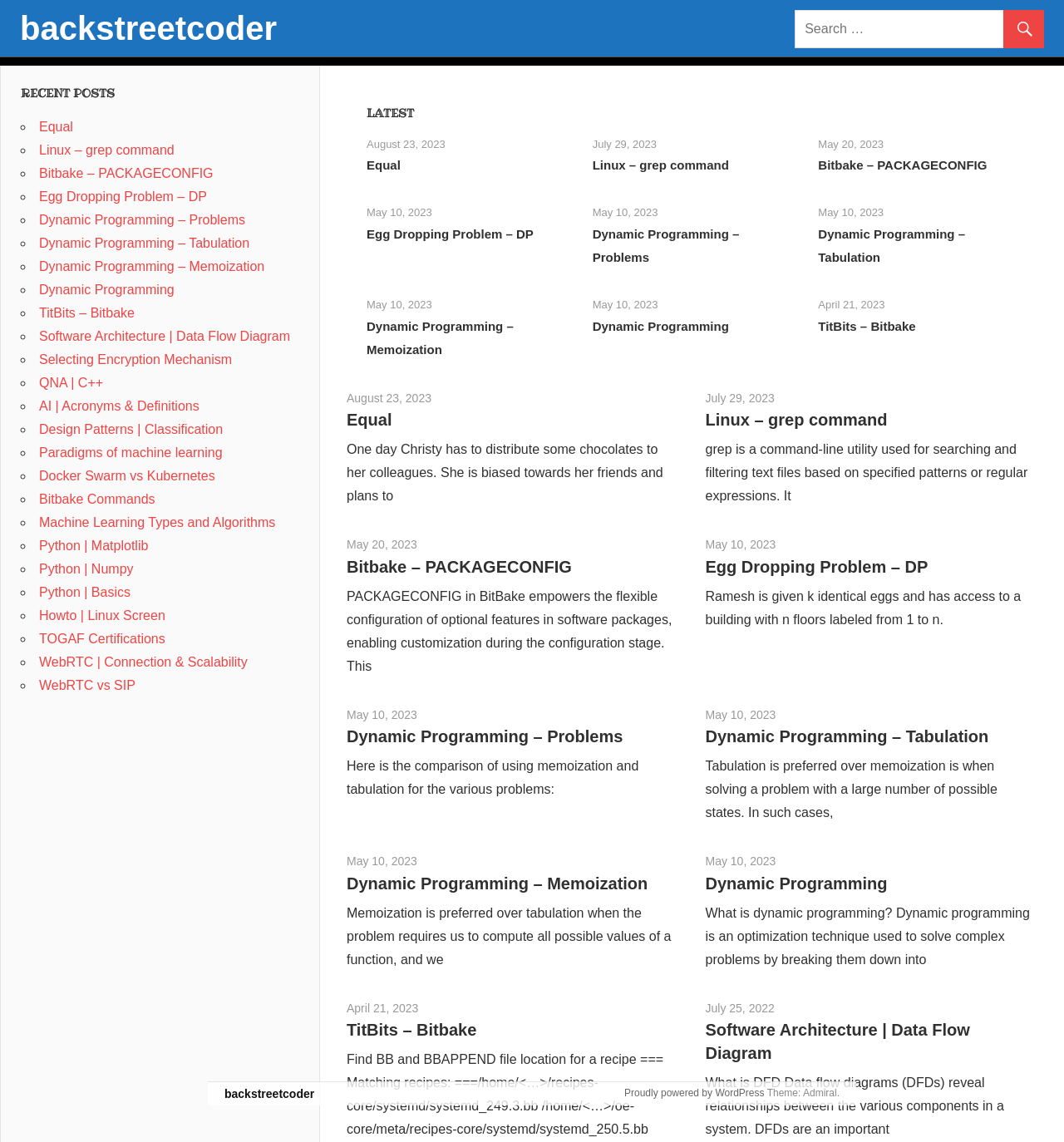What is the latest article about?
Refer to the image and provide a thorough answer to the question.

The latest article is about 'Equal' which is mentioned in the heading of the first article under the 'LATEST' section.